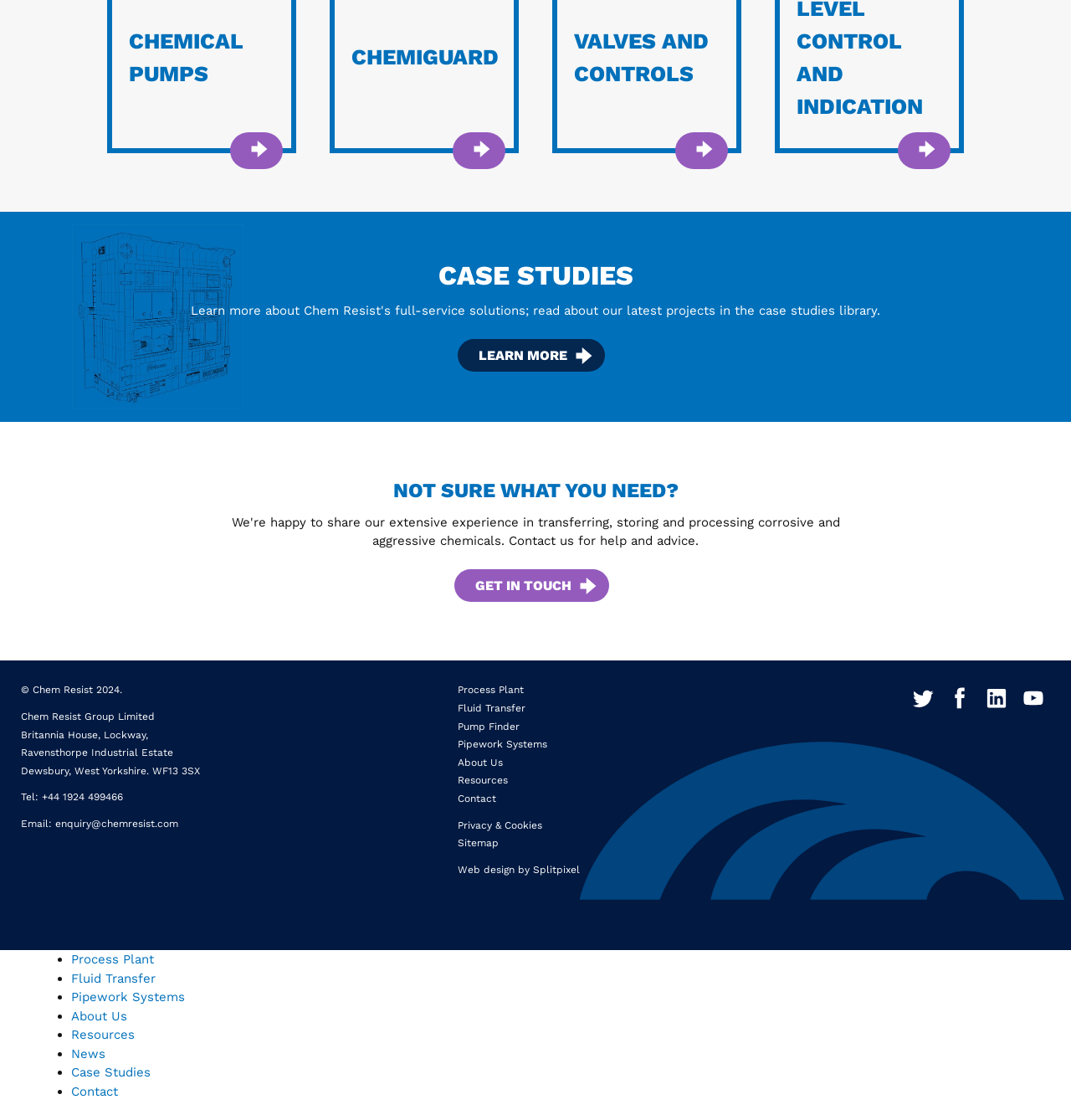Locate the bounding box coordinates of the area you need to click to fulfill this instruction: 'Visit the 'Process Plant' page'. The coordinates must be in the form of four float numbers ranging from 0 to 1: [left, top, right, bottom].

[0.427, 0.611, 0.489, 0.621]